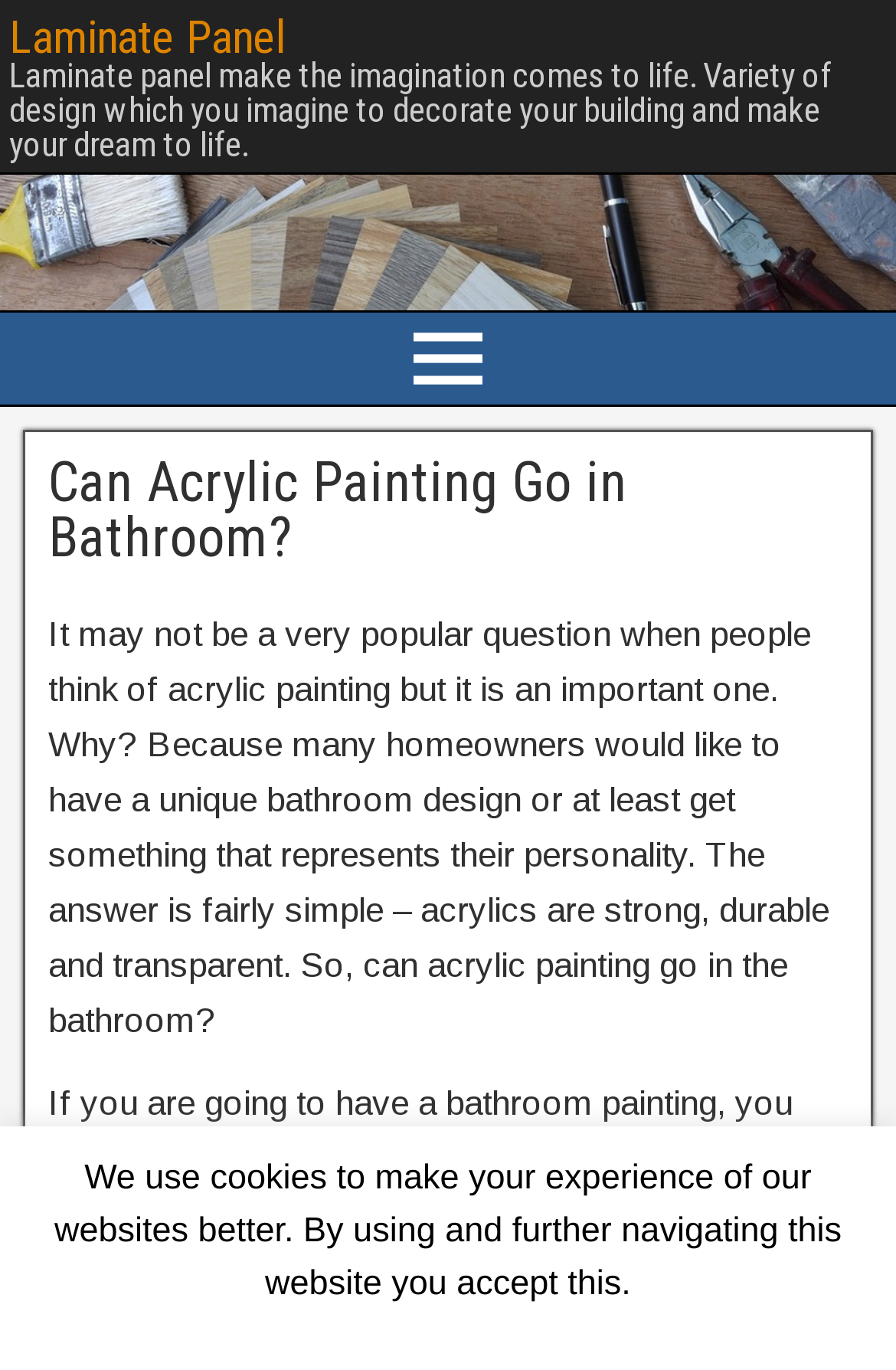What is the purpose of laminate panel?
Analyze the image and provide a thorough answer to the question.

According to the heading 'Laminate panel make the imagination comes to life. Variety of design which you imagine to decorate your building and make your dream to life.', the purpose of laminate panel is to decorate a building and make one's imagination come to life.